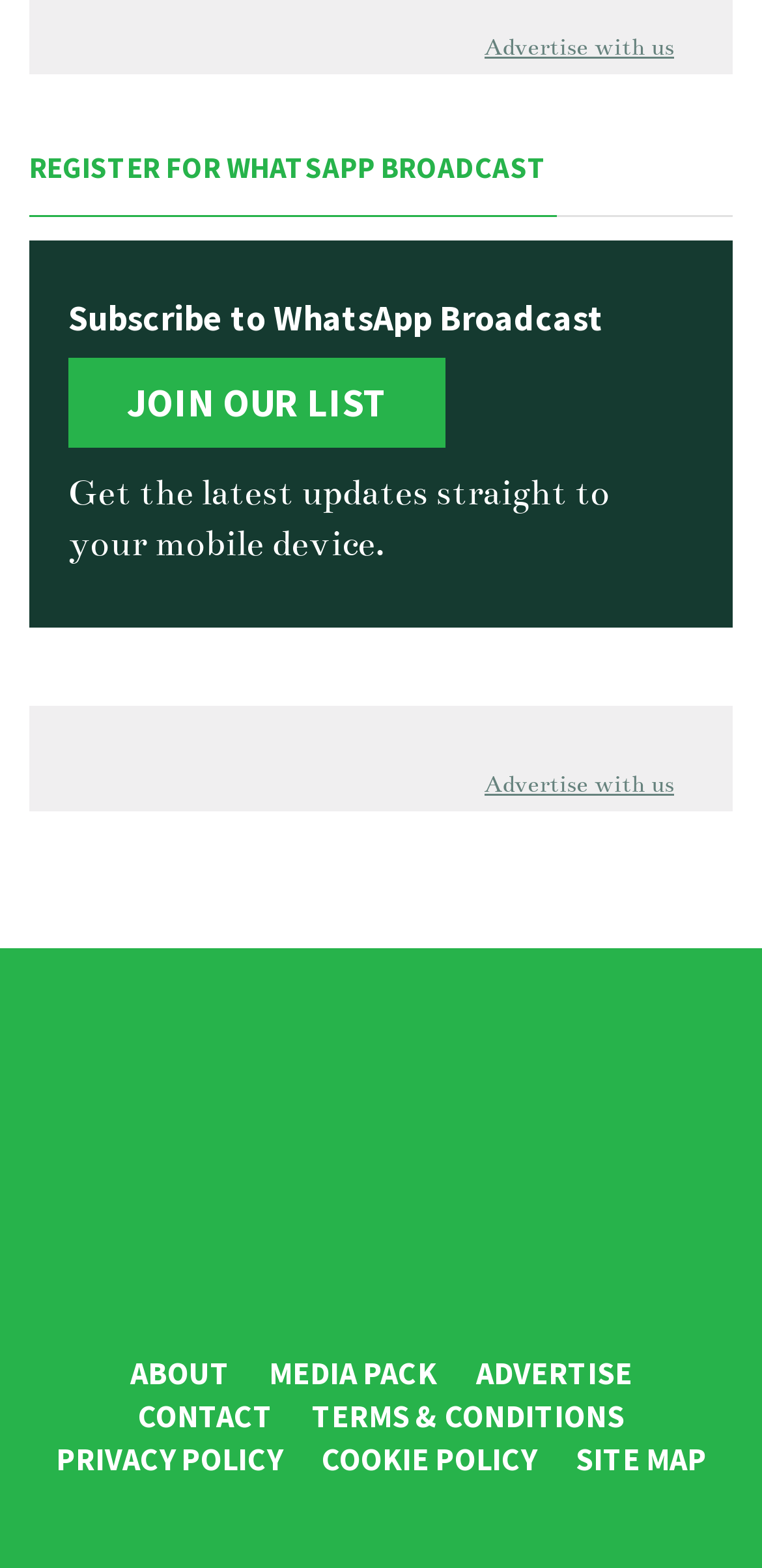Locate the bounding box coordinates of the area to click to fulfill this instruction: "Follow us on Facebook". The bounding box should be presented as four float numbers between 0 and 1, in the order [left, top, right, bottom].

[0.141, 0.731, 0.244, 0.799]